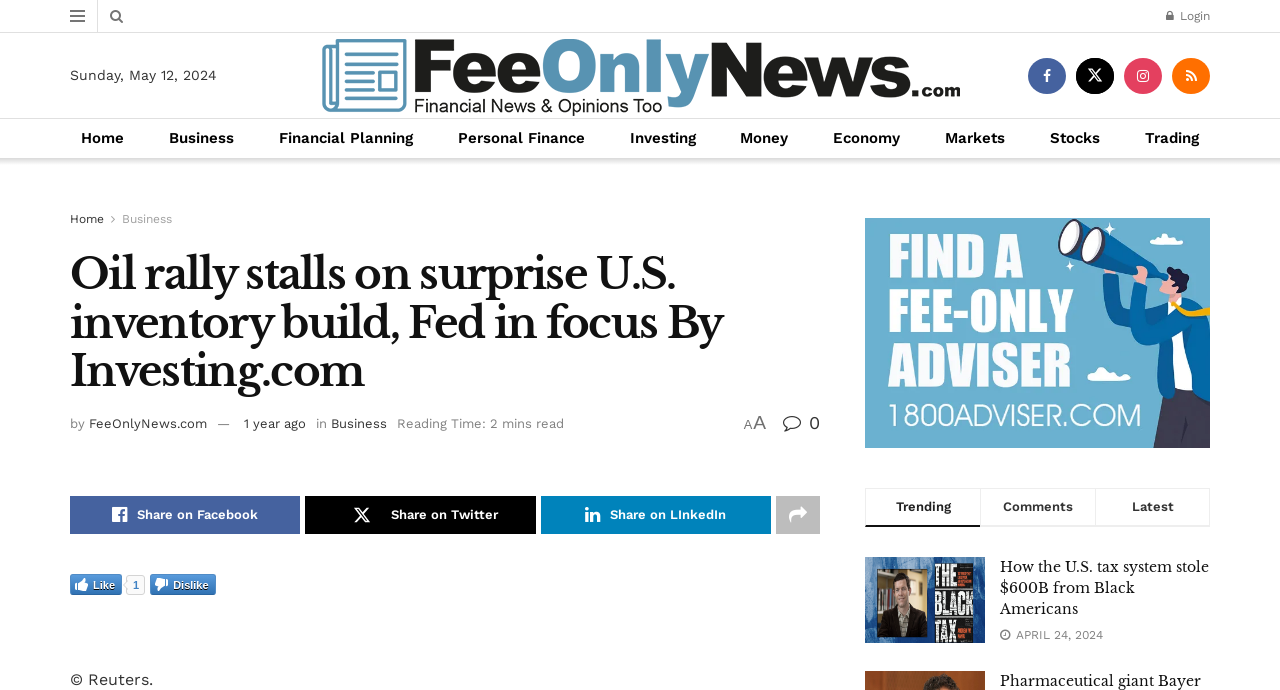Please respond in a single word or phrase: 
What is the name of the website?

FeeOnlyNews.com